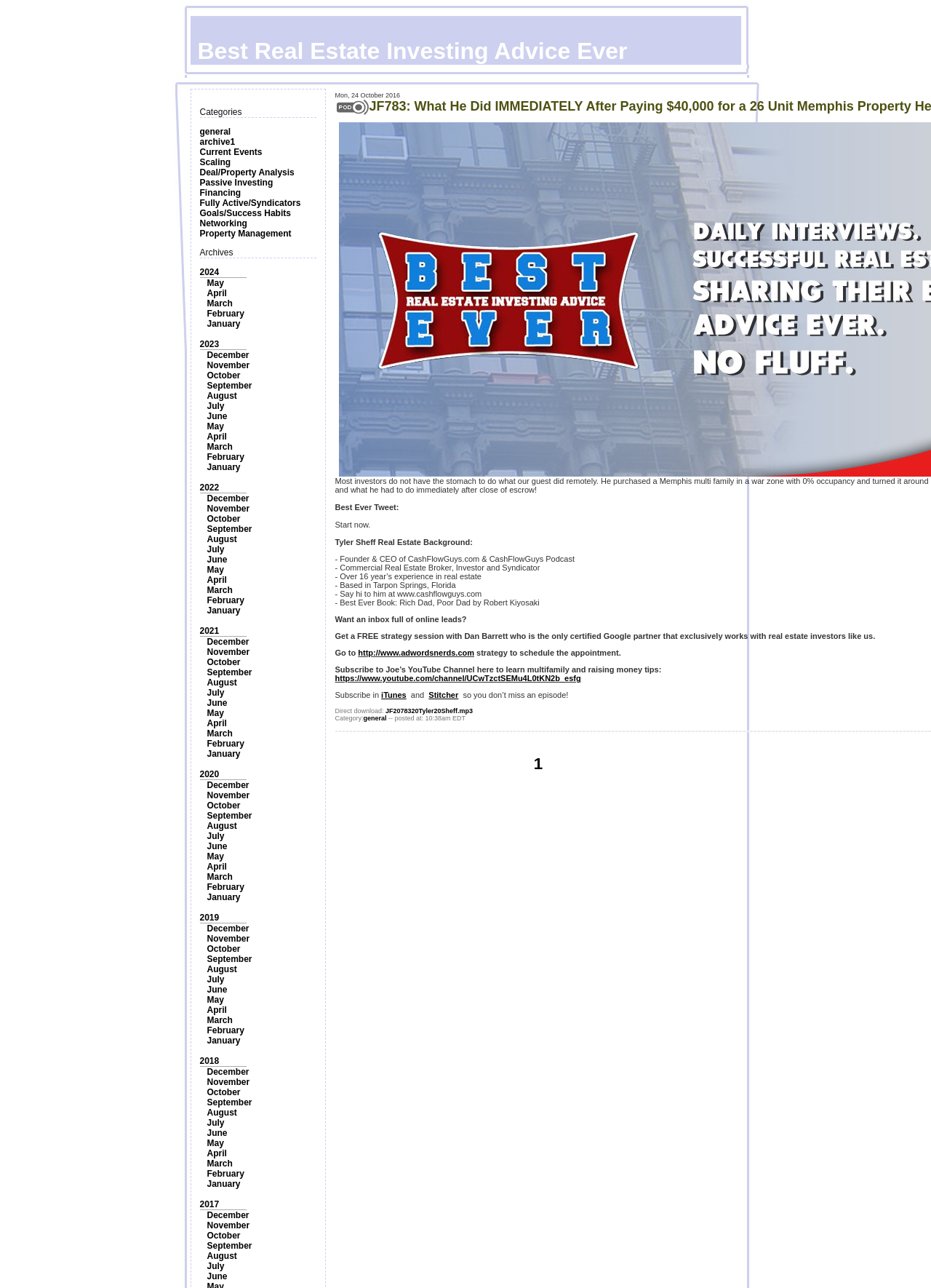Pinpoint the bounding box coordinates of the element you need to click to execute the following instruction: "Explore 'Passive Investing' topics". The bounding box should be represented by four float numbers between 0 and 1, in the format [left, top, right, bottom].

[0.214, 0.138, 0.293, 0.146]